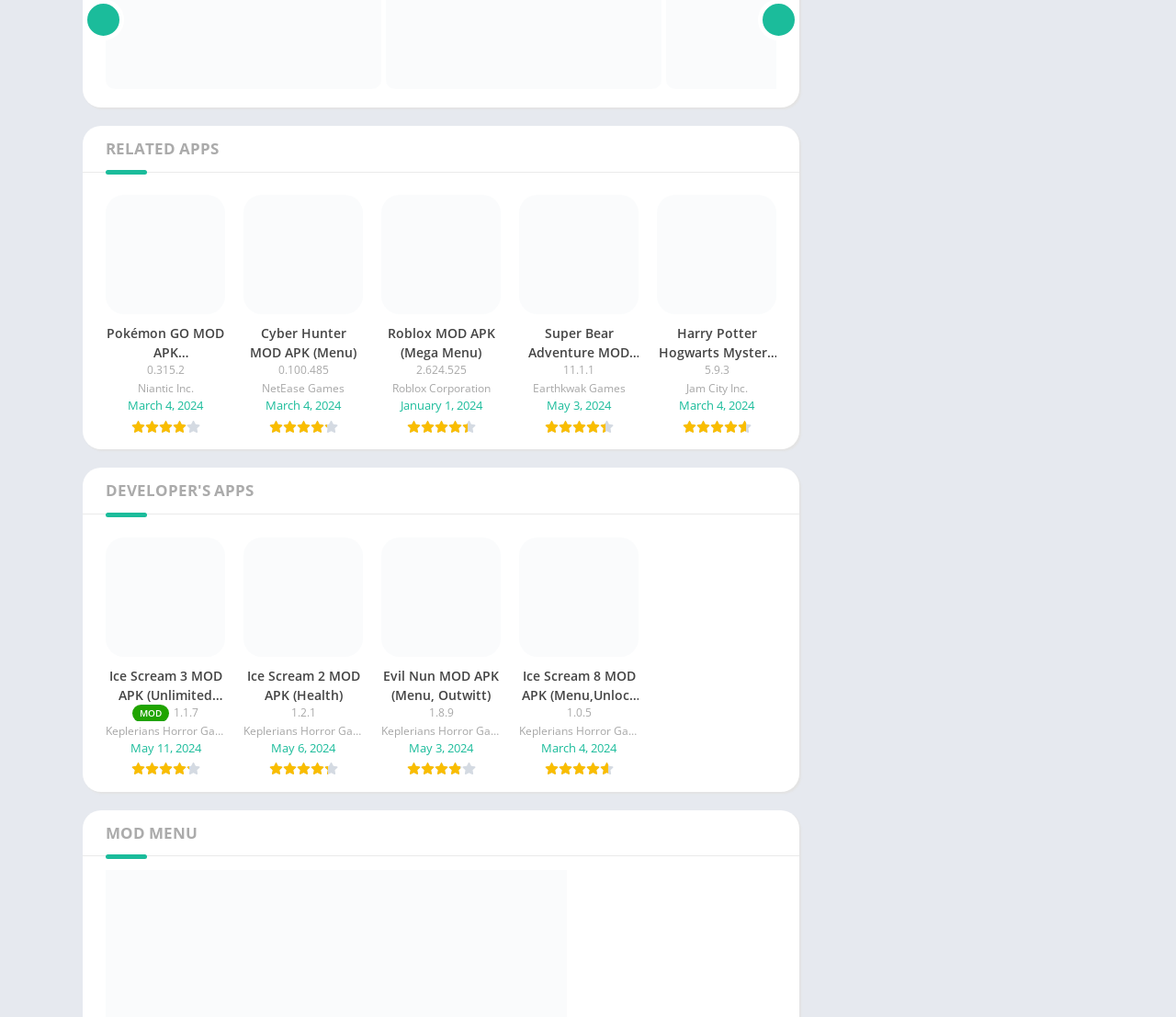Please locate the bounding box coordinates of the element's region that needs to be clicked to follow the instruction: "View Pokémon GO MOD APK details". The bounding box coordinates should be provided as four float numbers between 0 and 1, i.e., [left, top, right, bottom].

[0.09, 0.192, 0.191, 0.428]